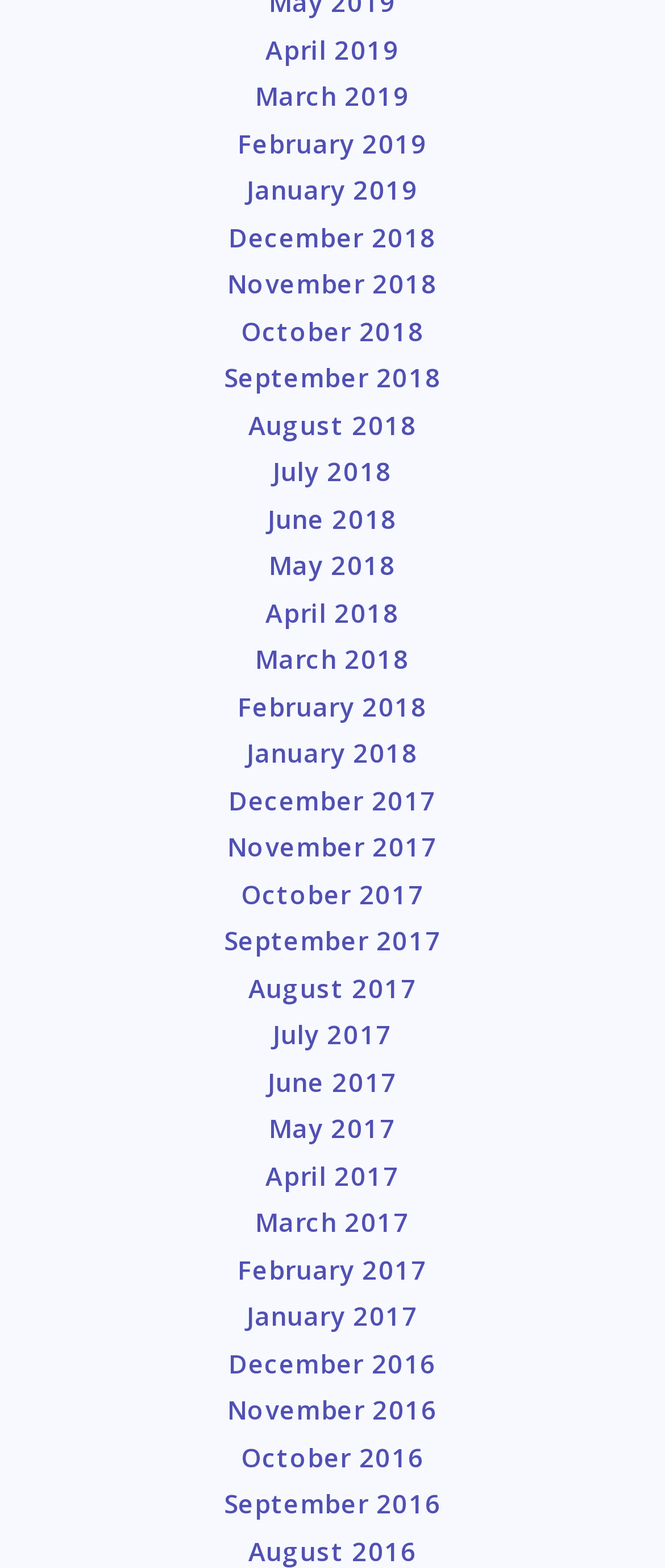Answer the question with a single word or phrase: 
What is the latest month listed on the webpage?

April 2019